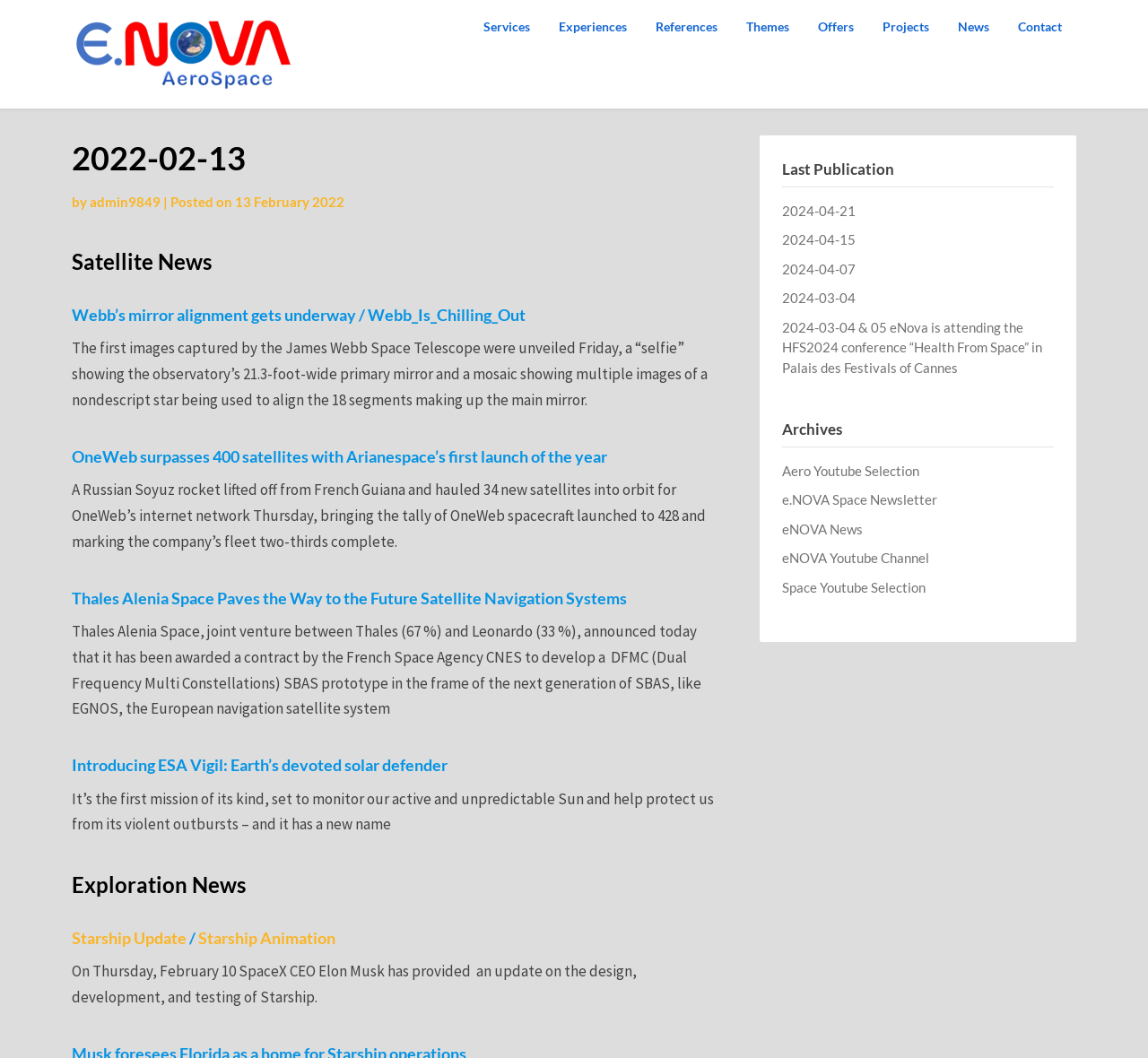Extract the bounding box coordinates for the described element: "parent_node: e.Nova Aerospace". The coordinates should be represented as four float numbers between 0 and 1: [left, top, right, bottom].

[0.062, 0.0, 0.258, 0.103]